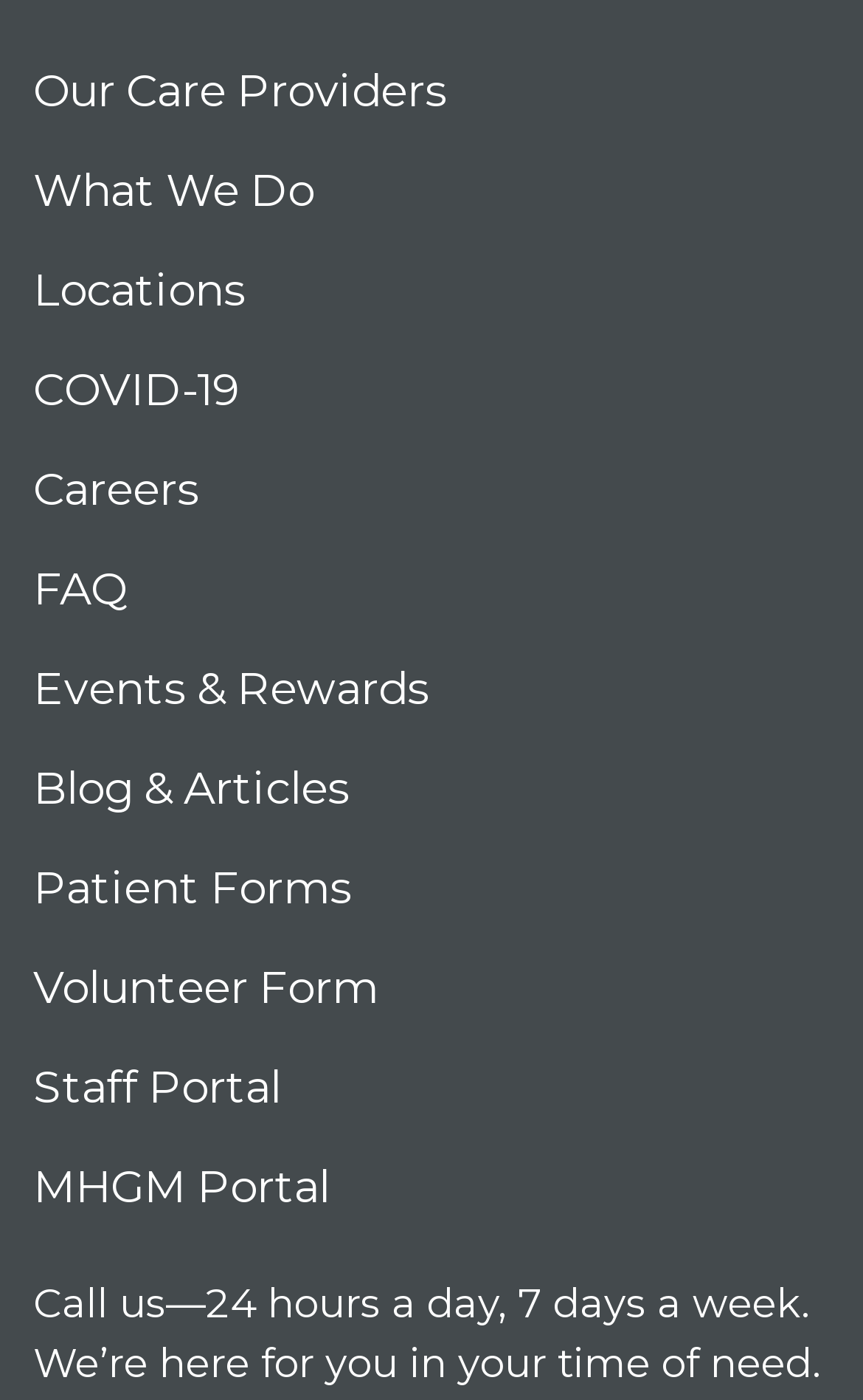What is the phone service hours?
Provide a well-explained and detailed answer to the question.

I found the text 'Call us—24 hours a day, 7 days a week. We’re here for you in your time of need.' at the bottom of the page, which indicates the phone service hours.